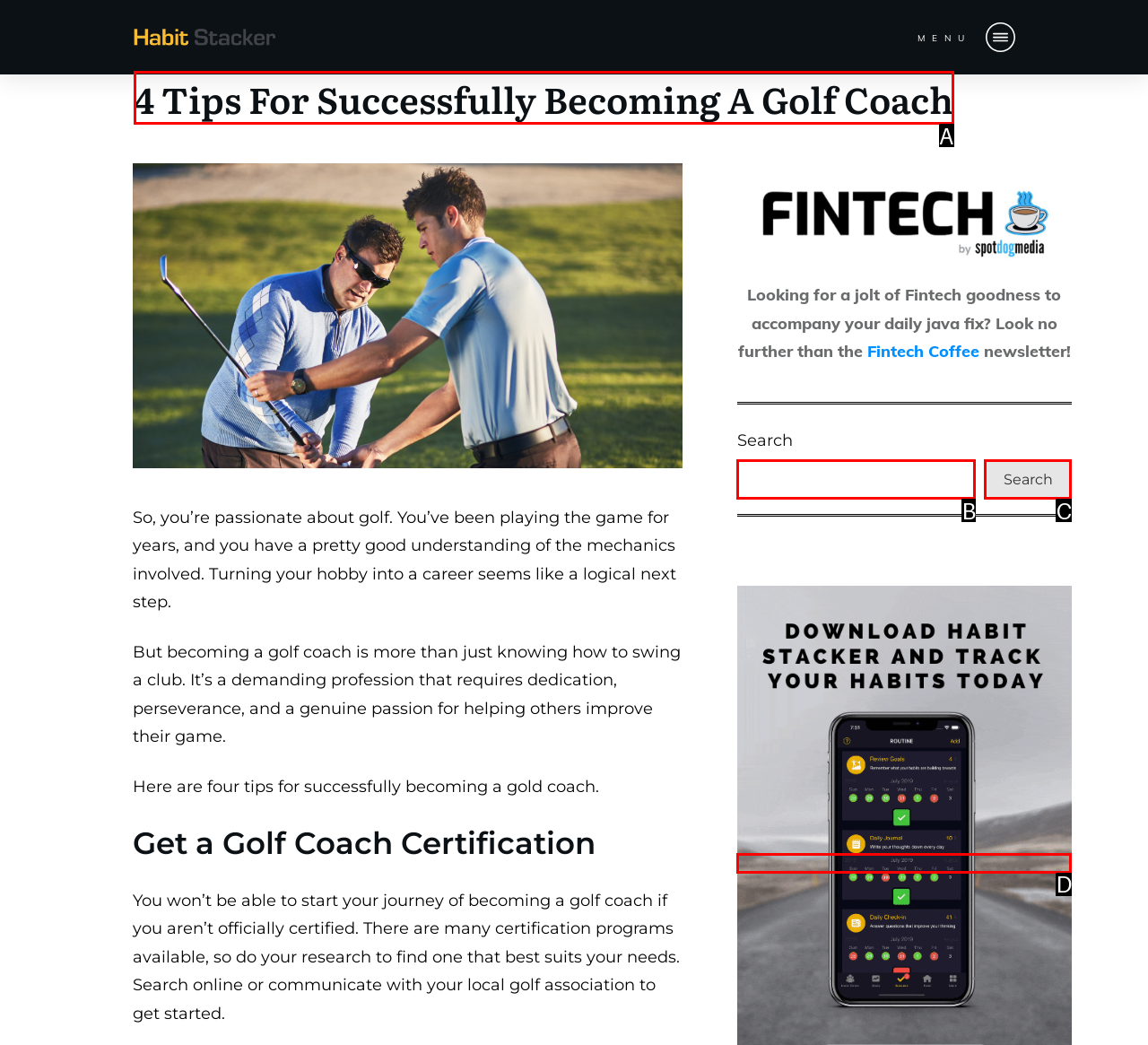Determine which HTML element fits the description: Search. Answer with the letter corresponding to the correct choice.

C